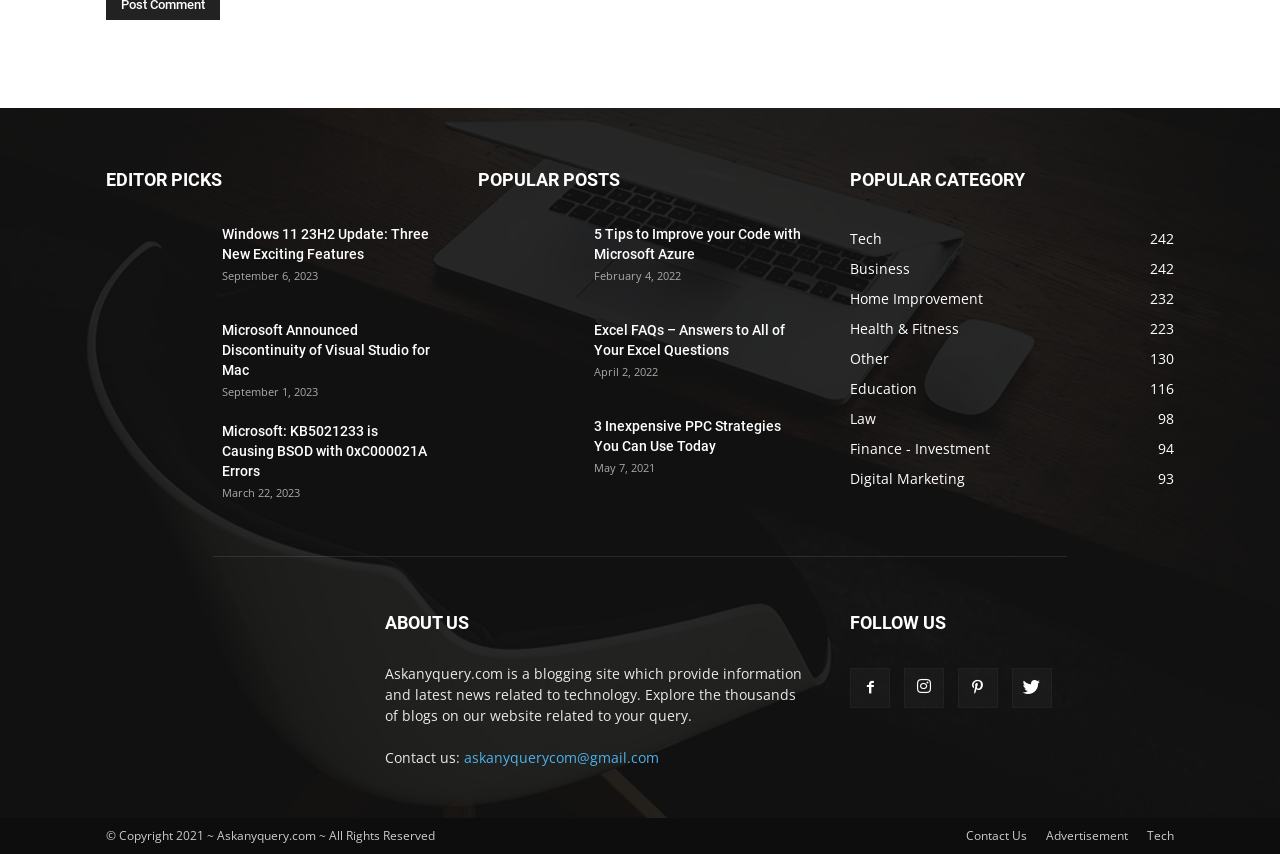Pinpoint the bounding box coordinates of the area that must be clicked to complete this instruction: "View 'Tech' category".

[0.896, 0.968, 0.917, 0.989]